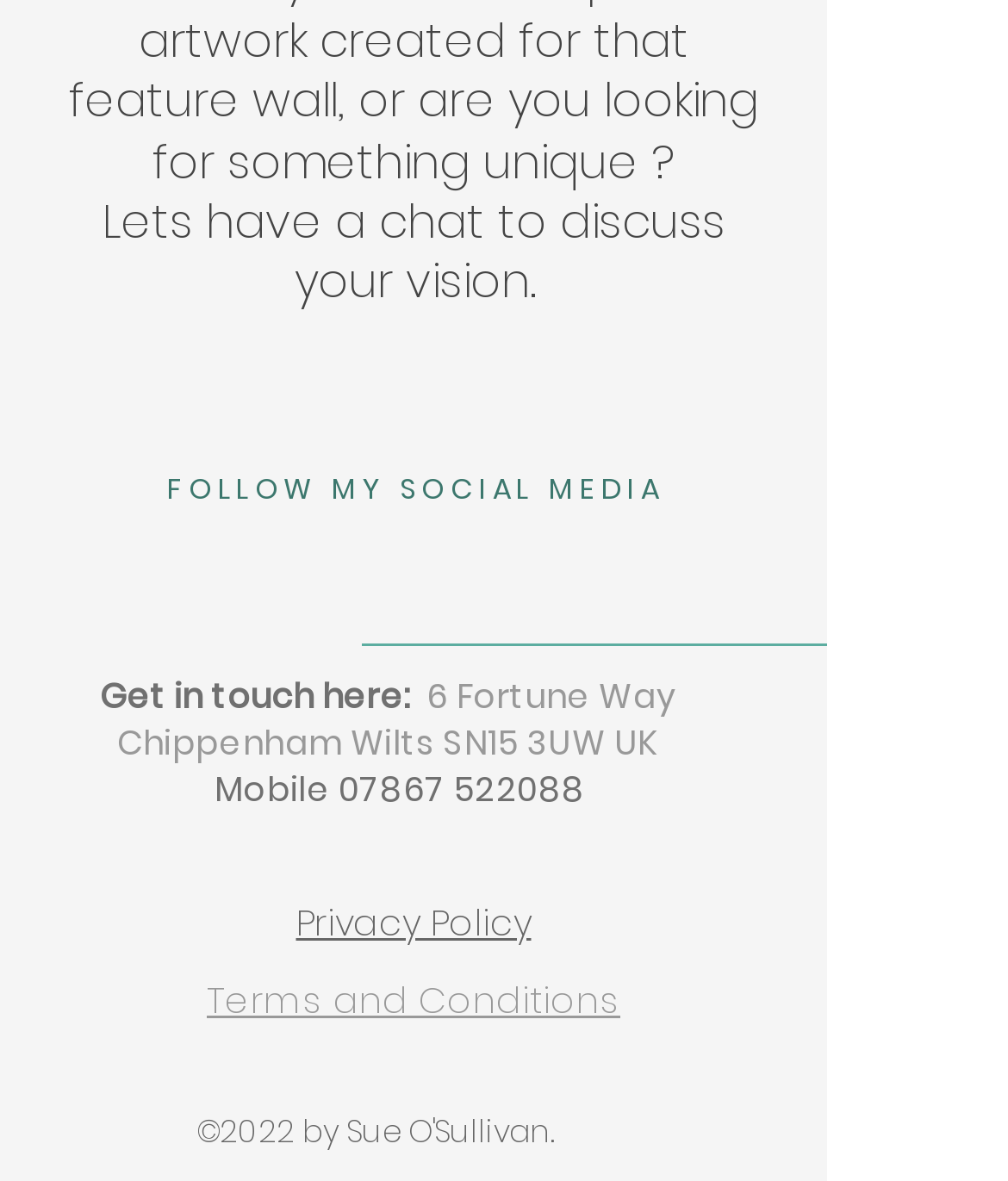Respond with a single word or phrase for the following question: 
What is the purpose of the chat?

Discuss vision